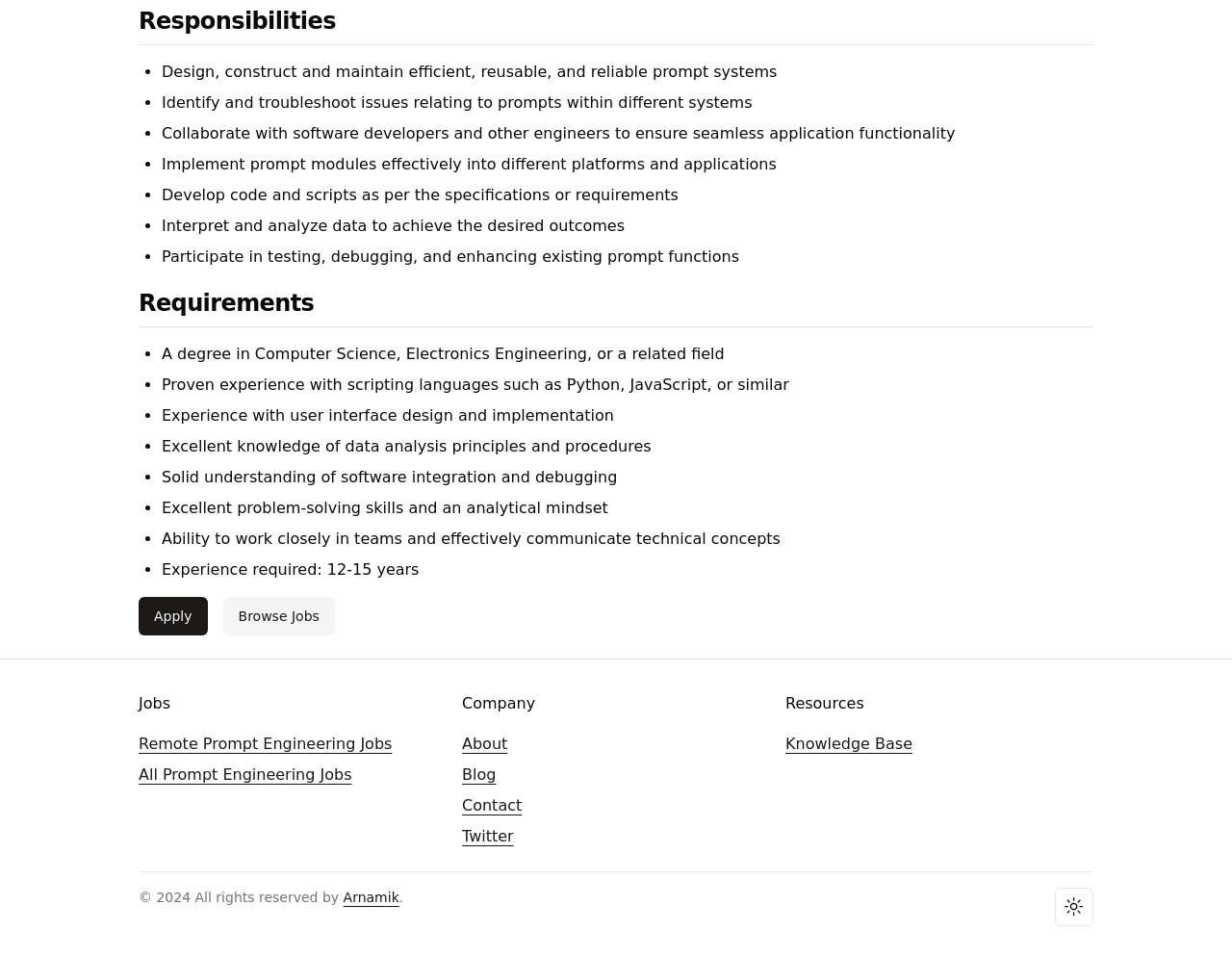Please provide the bounding box coordinates in the format (top-left x, top-left y, bottom-right x, bottom-right y). Remember, all values are floating point numbers between 0 and 1. What is the bounding box coordinate of the region described as: Twitter

[0.375, 0.864, 0.417, 0.883]